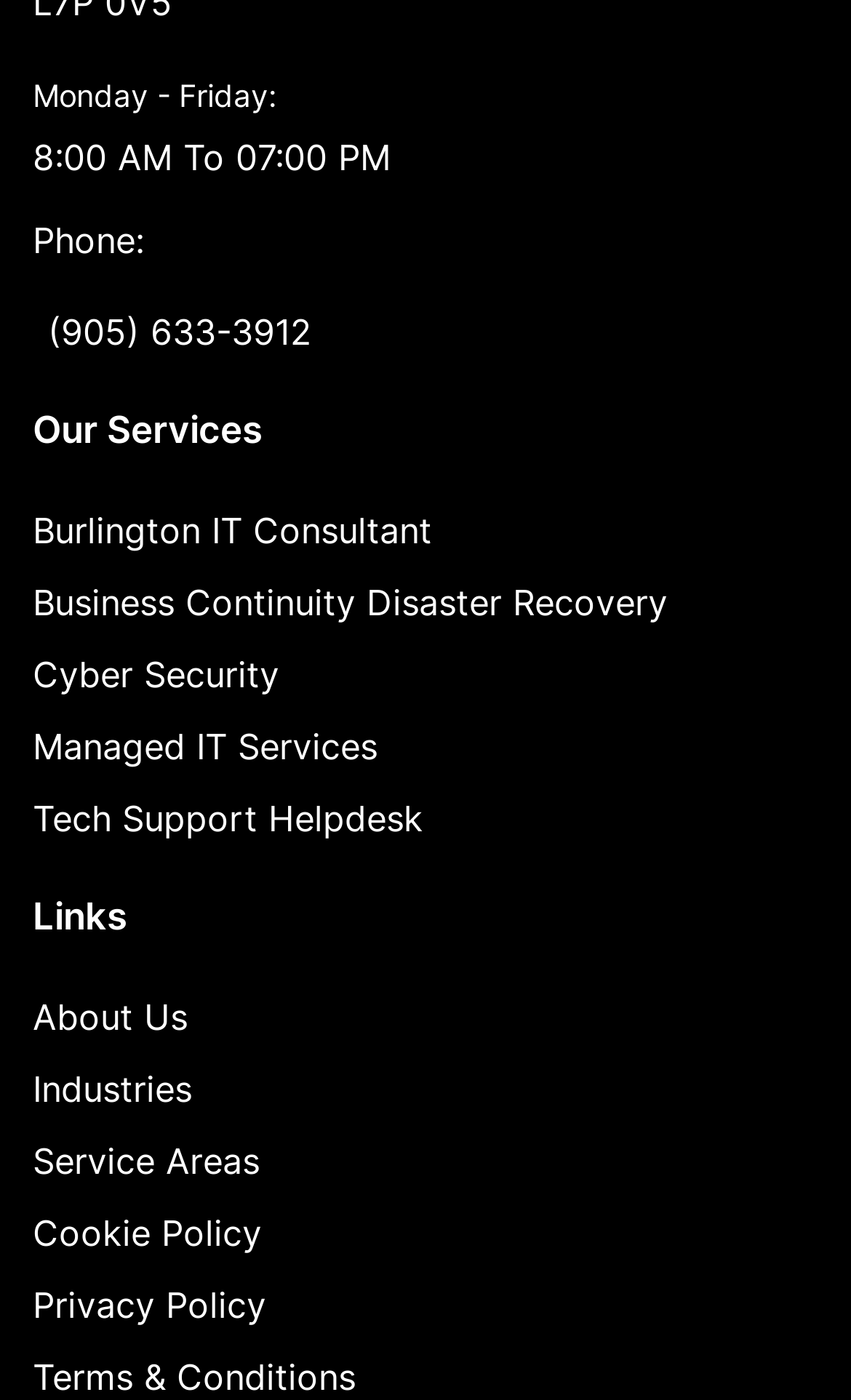Provide a thorough and detailed response to the question by examining the image: 
What are the business hours?

I found the business hours by looking at the StaticText element 'Monday - Friday:' and the link '8:00 AM To 07:00 PM' which is located right below it, indicating that these are the operating hours of the business.